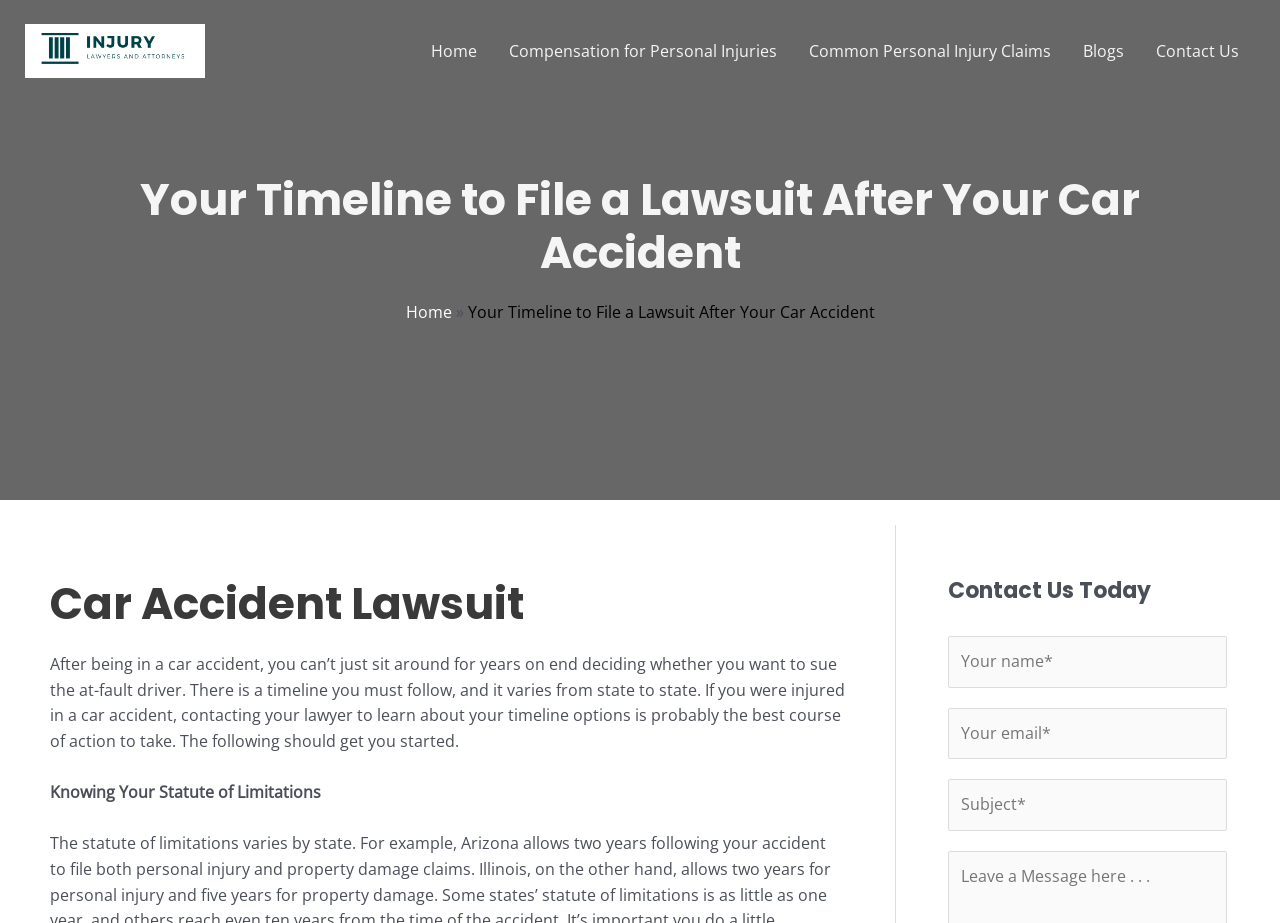Extract the bounding box coordinates for the HTML element that matches this description: "Contact Us". The coordinates should be four float numbers between 0 and 1, i.e., [left, top, right, bottom].

[0.891, 0.017, 0.98, 0.093]